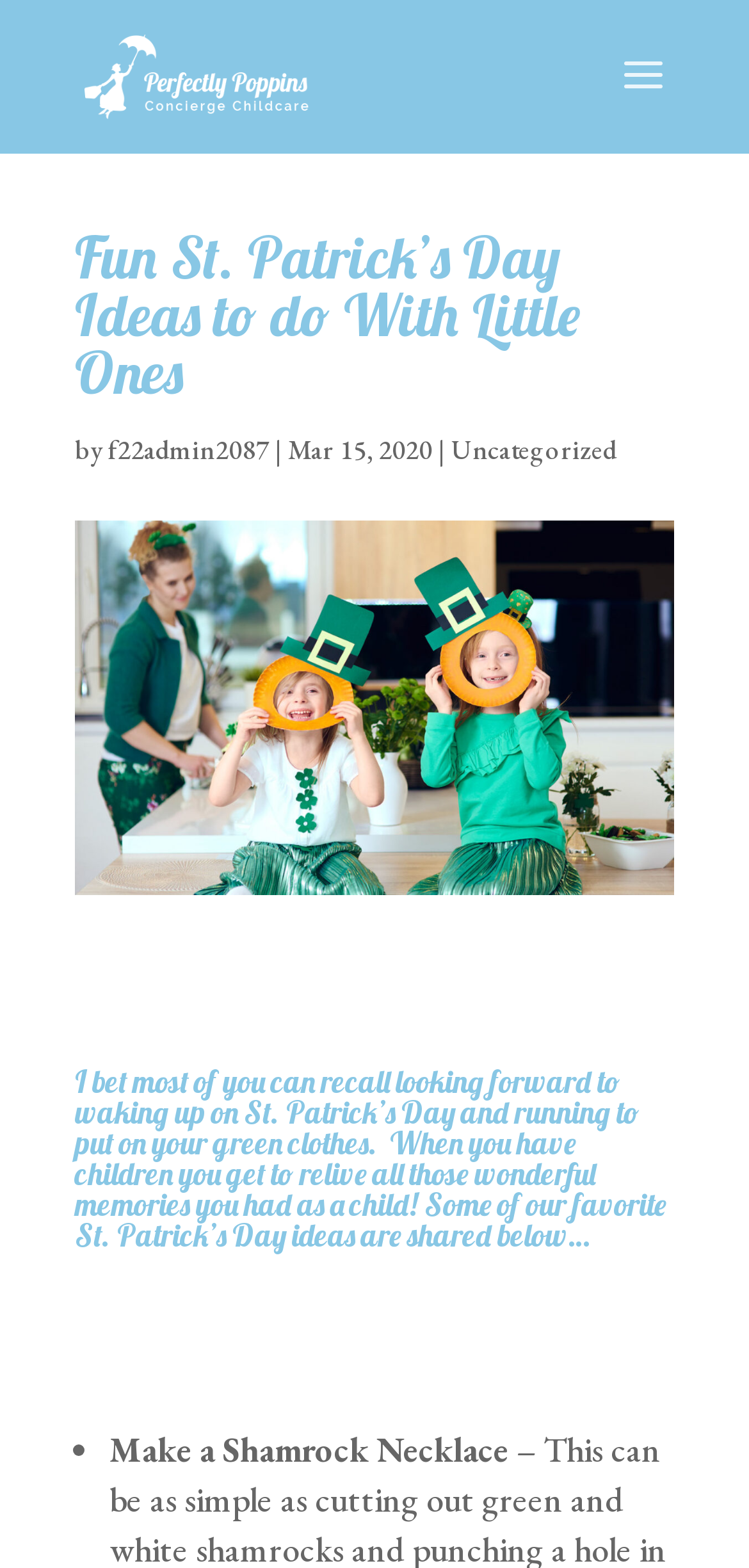Please answer the following question using a single word or phrase: What holiday is being celebrated in this article?

St. Patrick's Day